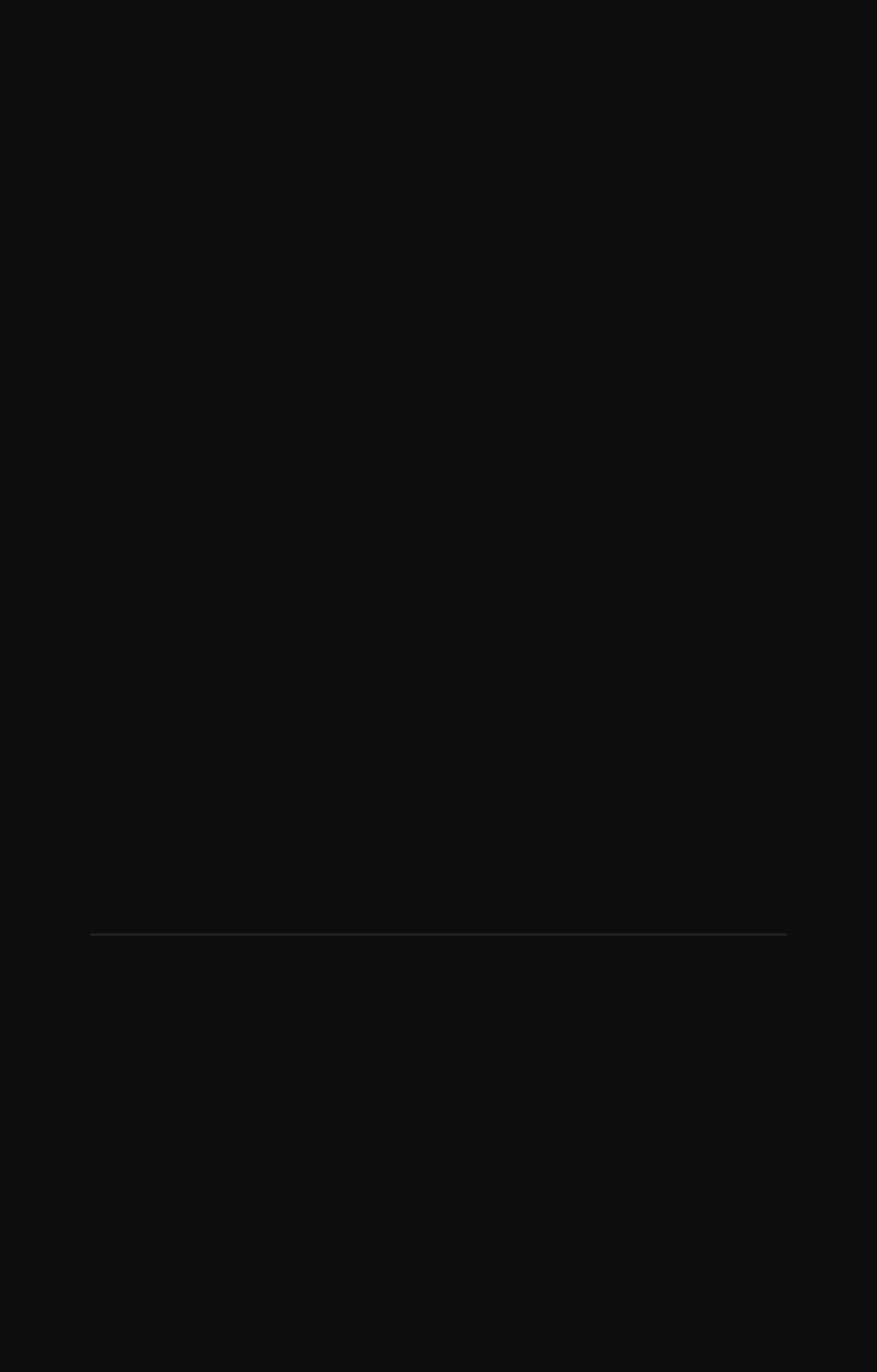Using the provided element description: "Instagram", determine the bounding box coordinates of the corresponding UI element in the screenshot.

[0.314, 0.873, 0.365, 0.906]